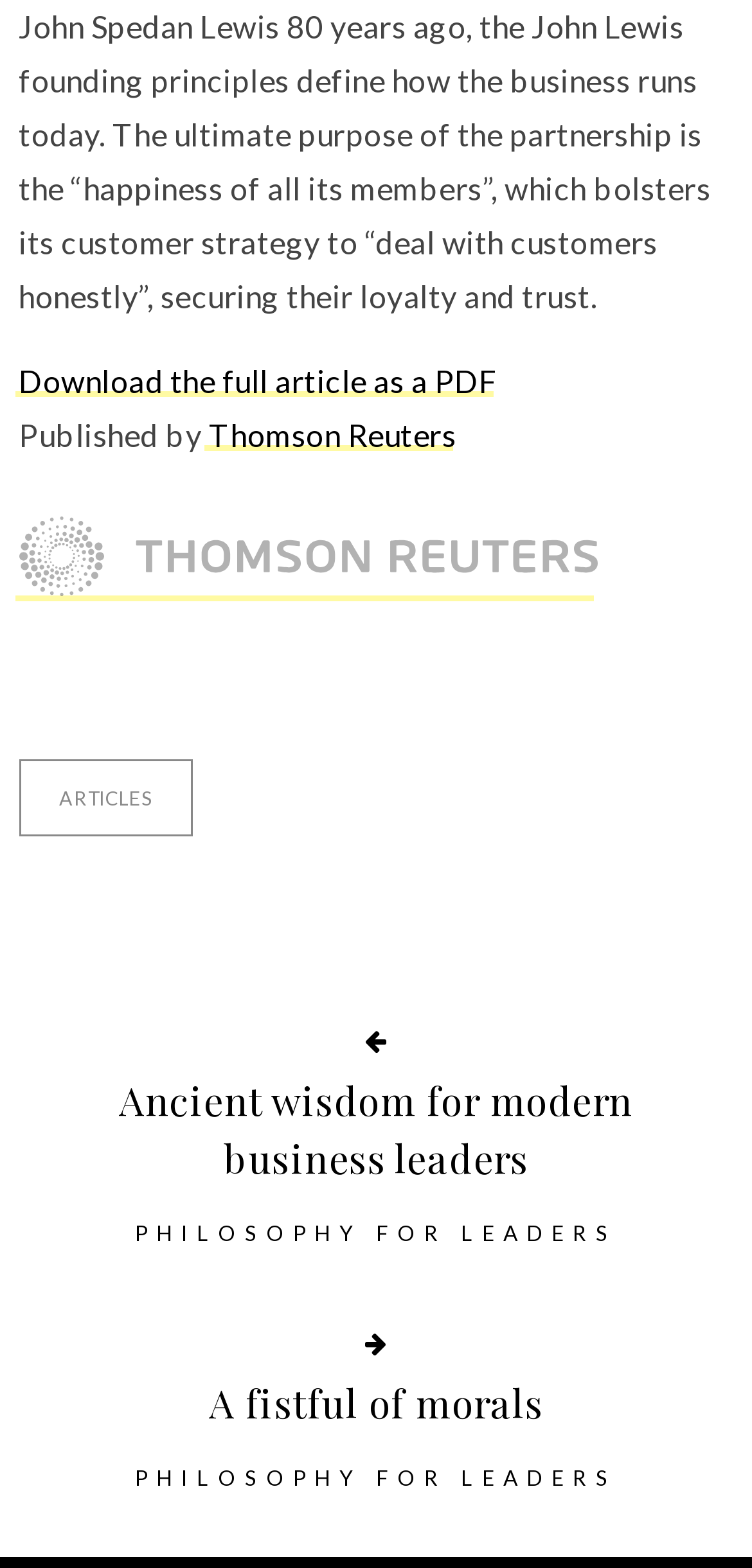Find the bounding box coordinates of the area to click in order to follow the instruction: "Read A fistful of morals article".

[0.049, 0.849, 0.951, 0.911]